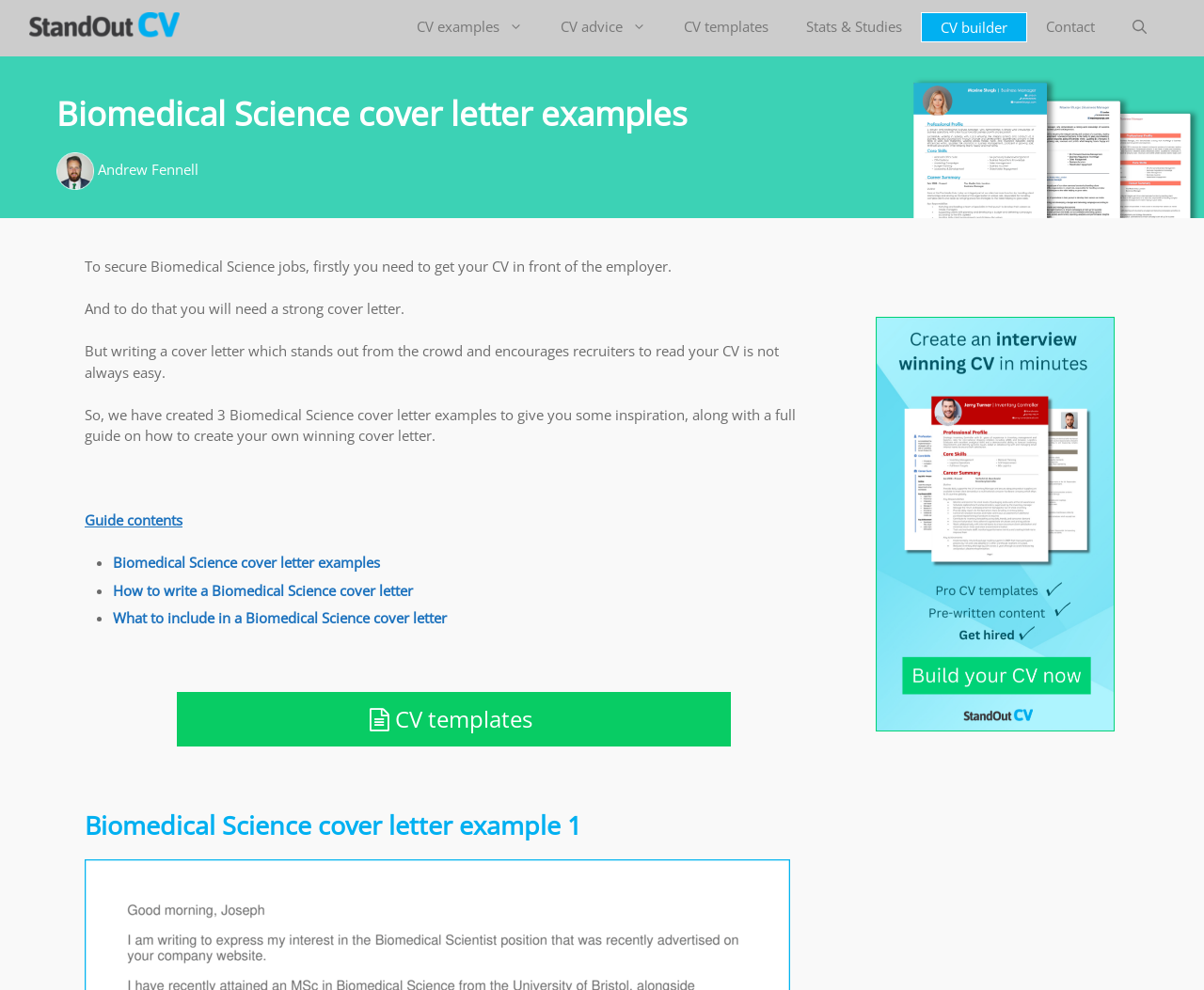Answer with a single word or phrase: 
What is the profession related to the cover letter examples?

Biomedical Science